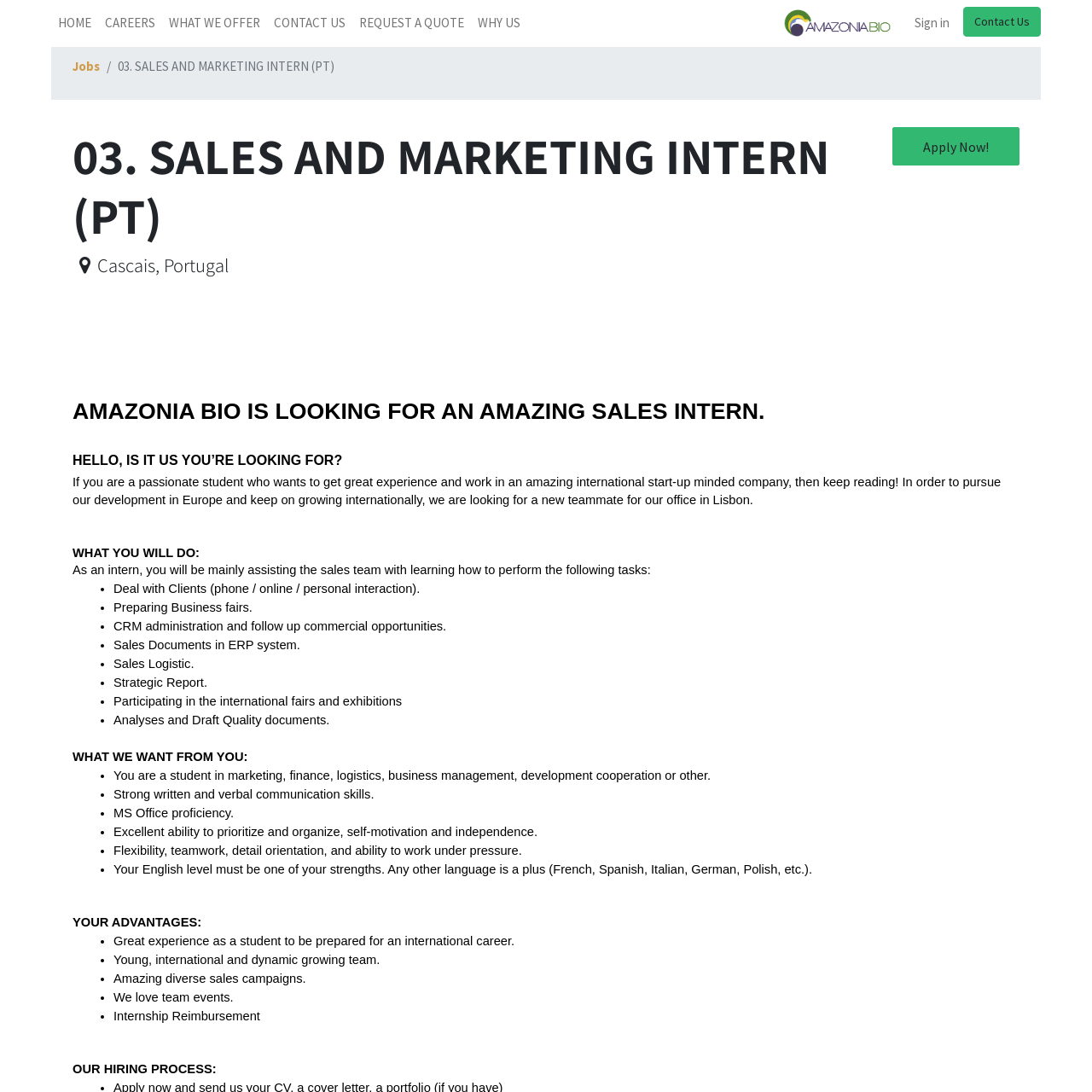Please find and report the primary heading text from the webpage.

03. SALES AND MARKETING INTERN (PT)